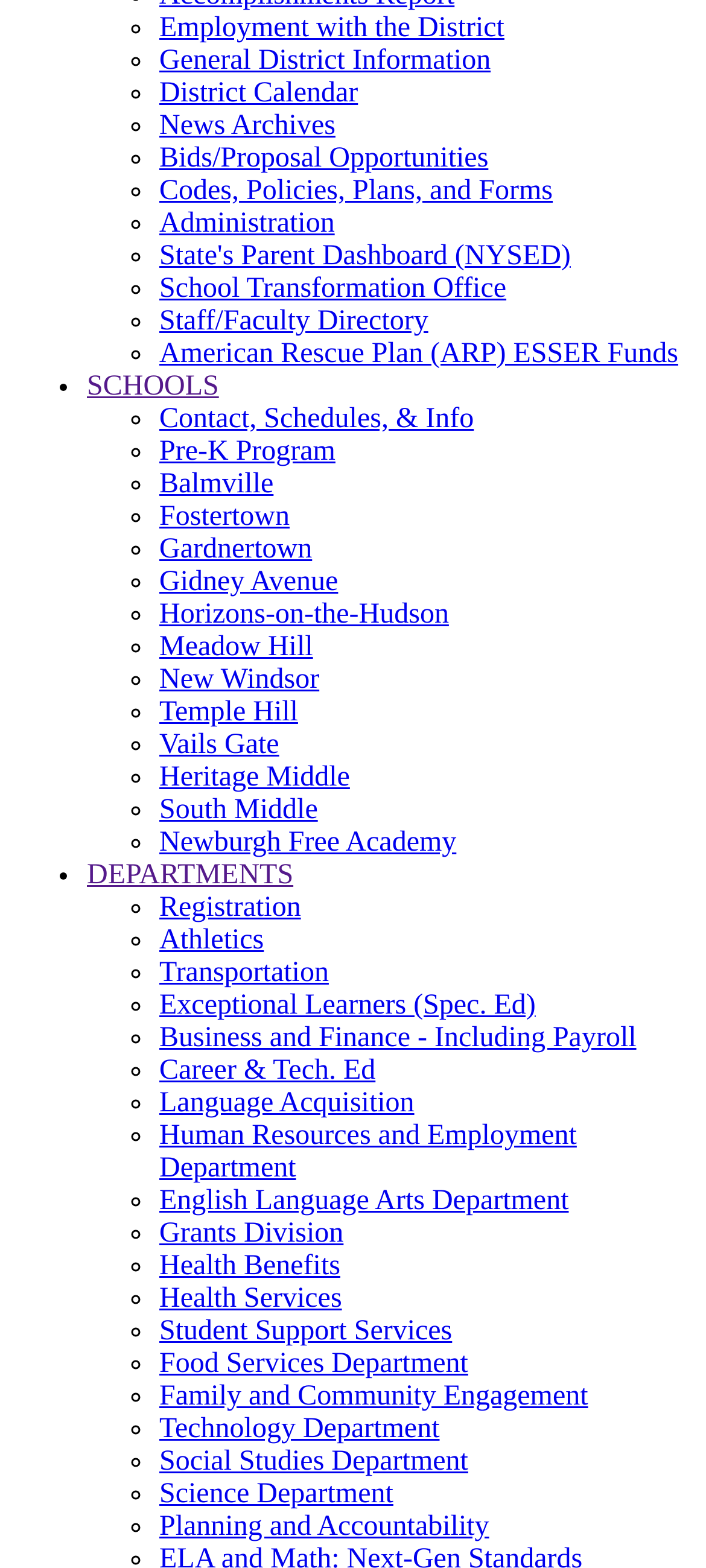What is the first link under the 'SCHOOLS' button? Analyze the screenshot and reply with just one word or a short phrase.

Contact, Schedules, & Info